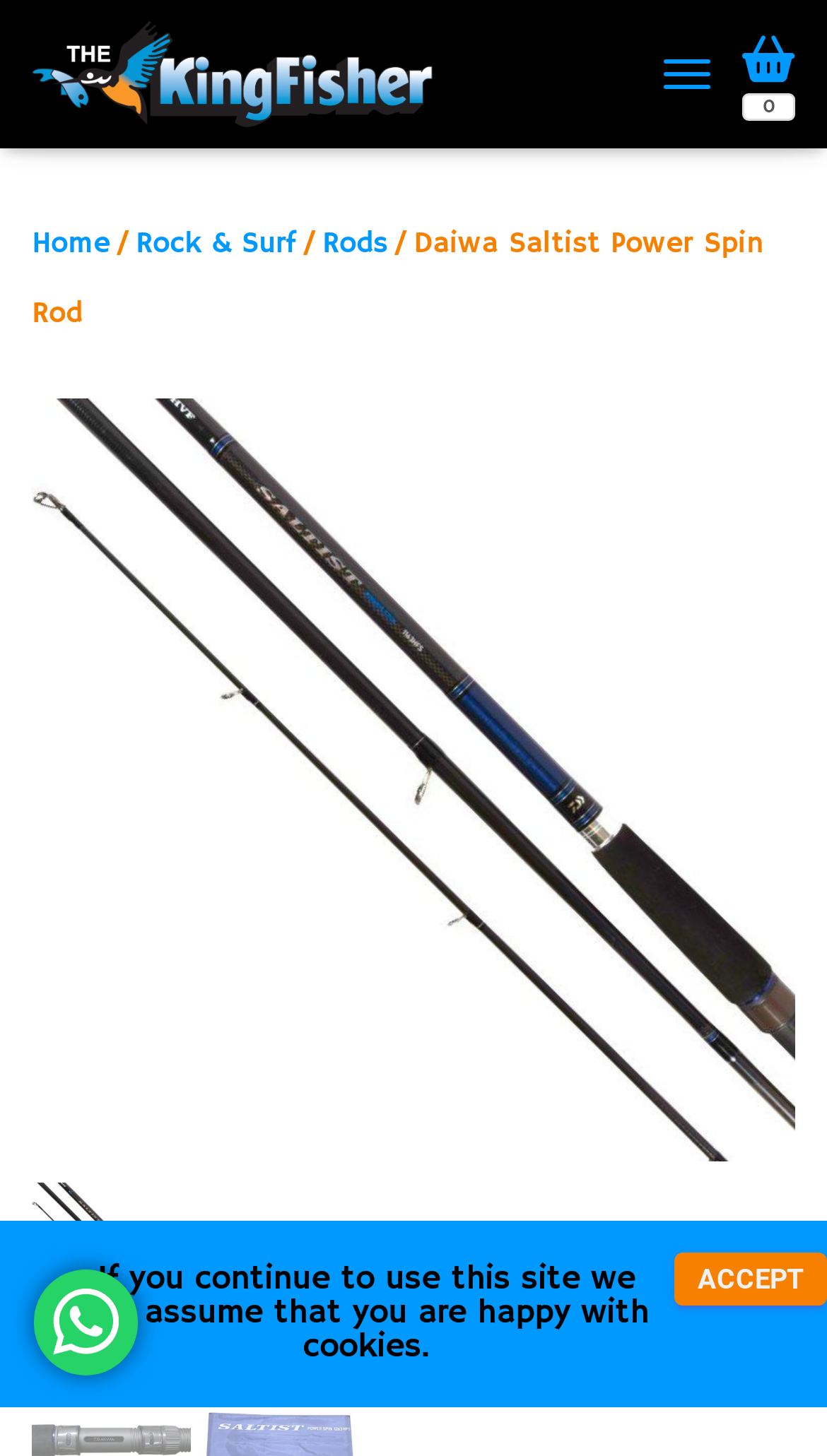Provide an in-depth caption for the webpage.

The webpage appears to be a product page for the "Daiwa Saltist Power Spin Rod" from a website called "The KingFisher". At the top left, there is a link to "The KingFisher" accompanied by an image with the same name. 

On the top right, there is a button to toggle navigation. Next to it, there is a breadcrumb navigation menu that shows the current page's location in the website's hierarchy. The breadcrumb menu starts with "Home", followed by "Rock & Surf", then "Rods", and finally "Daiwa Saltist Power Spin Rod". 

Below the breadcrumb menu, there is a large image that takes up most of the page's width. 

At the bottom of the page, there are three smaller images aligned horizontally. 

In the bottom right corner, there is a button with no text, accompanied by a small image. 

Above the button, there is a static text warning users about the use of cookies on the website. Next to the warning, there is a link to "ACCEPT" the use of cookies.